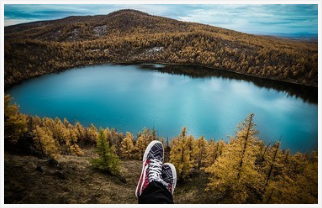Capture every detail in the image and describe it fully.

A breathtaking view captures the serenity of nature, showcasing a vast lake surrounded by vibrant autumn foliage. In the foreground, a pair of stylish sneakers rests at the edge of a rocky outcrop, symbolizing adventure and exploration. The calm, reflective waters of the lake mirror the clear blue sky above, while the golden hues of the trees create a stunning contrast against the deep blue landscape. This scene evokes a sense of tranquility and connection to the great outdoors, inviting the viewer to experience the peacefulness of this remote location.